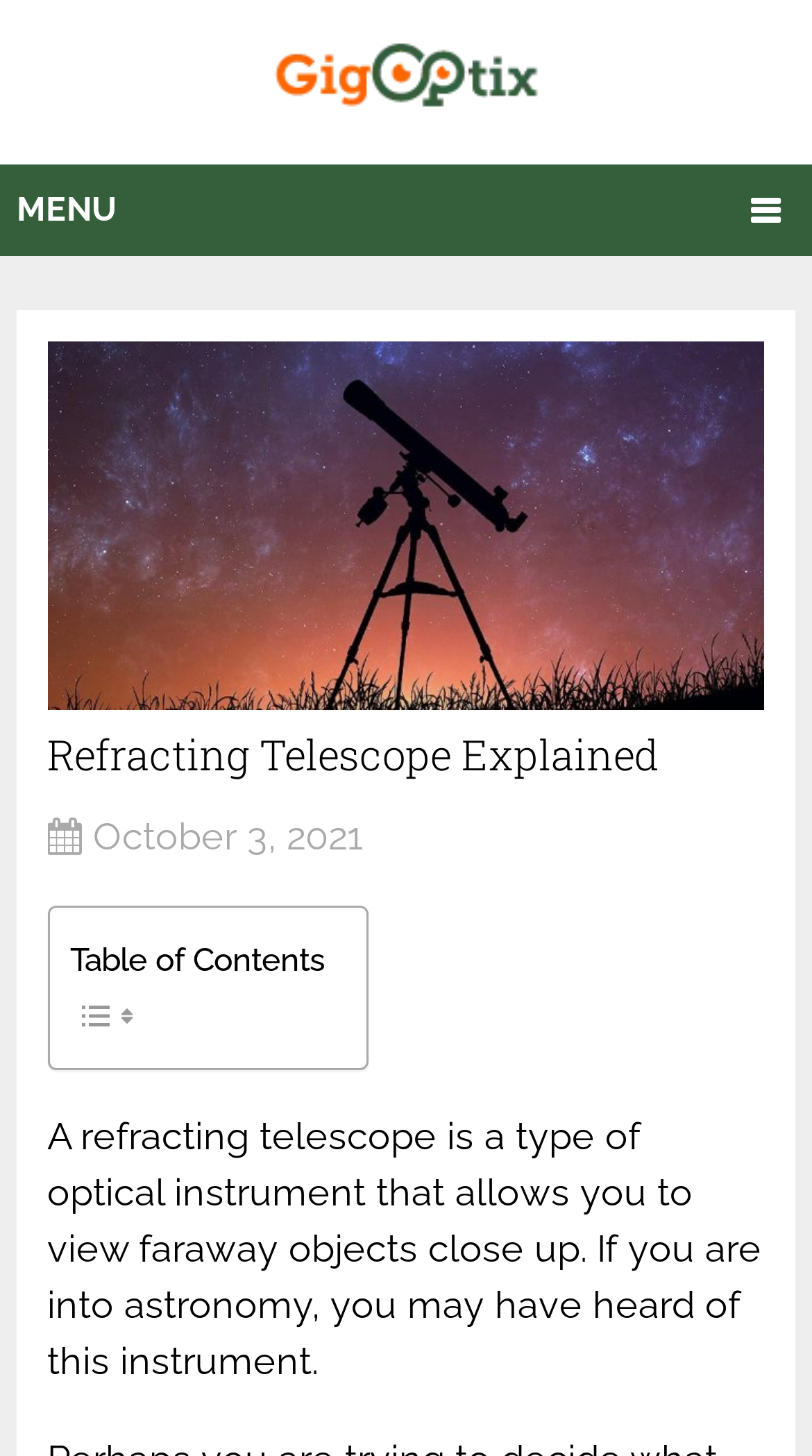What is the name of the website?
Using the visual information from the image, give a one-word or short-phrase answer.

GigOptix